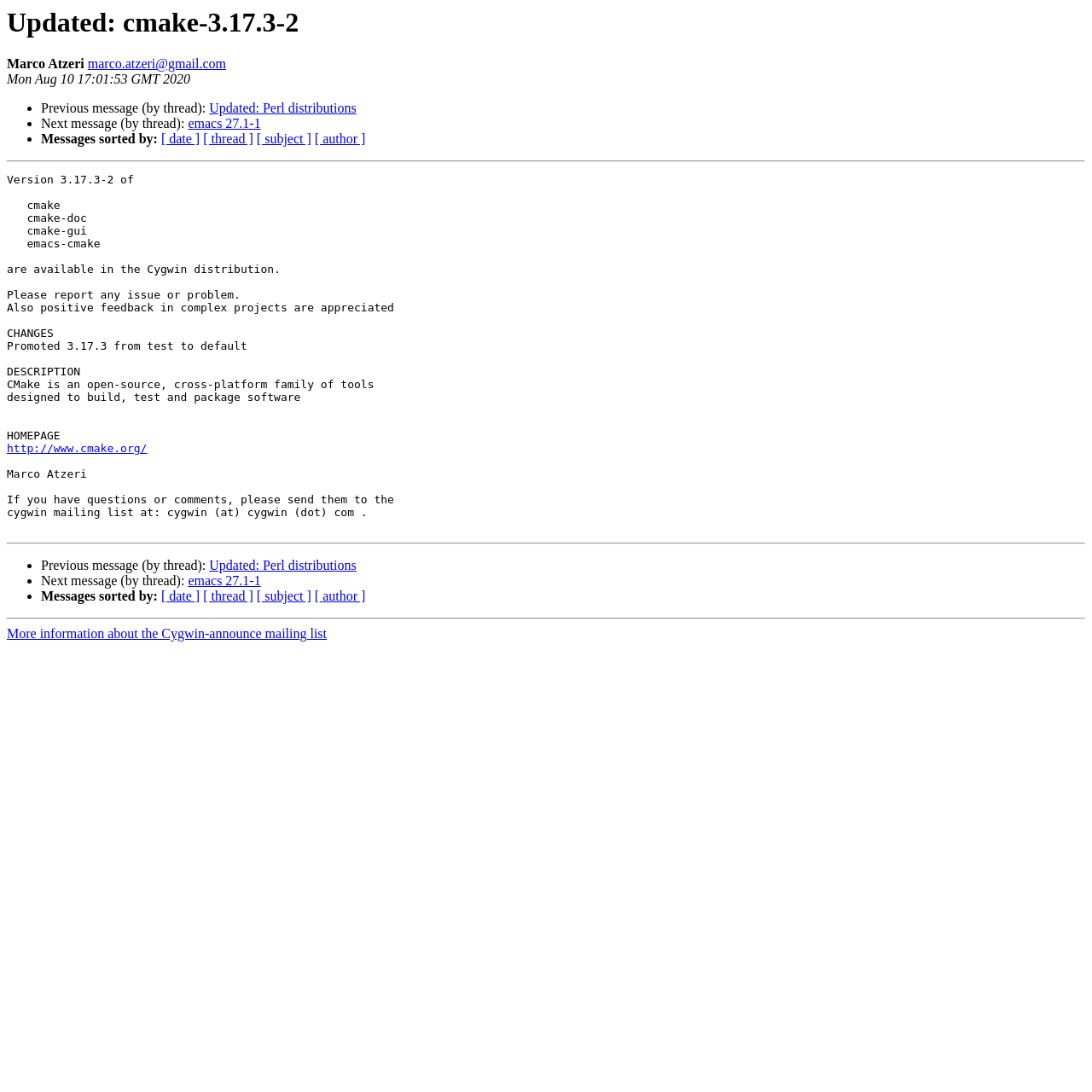Respond with a single word or phrase:
What is the homepage of CMake?

http://www.cmake.org/